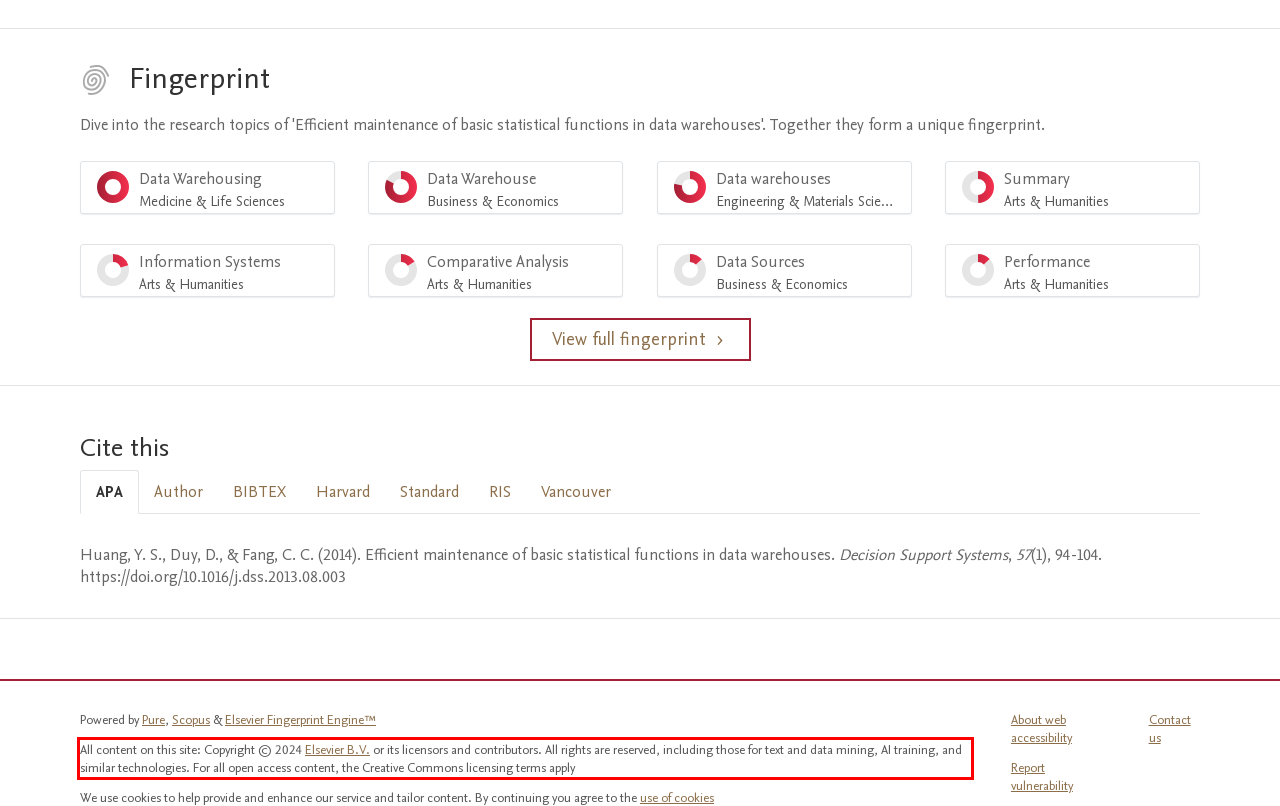In the screenshot of the webpage, find the red bounding box and perform OCR to obtain the text content restricted within this red bounding box.

All content on this site: Copyright © 2024 Elsevier B.V. or its licensors and contributors. All rights are reserved, including those for text and data mining, AI training, and similar technologies. For all open access content, the Creative Commons licensing terms apply